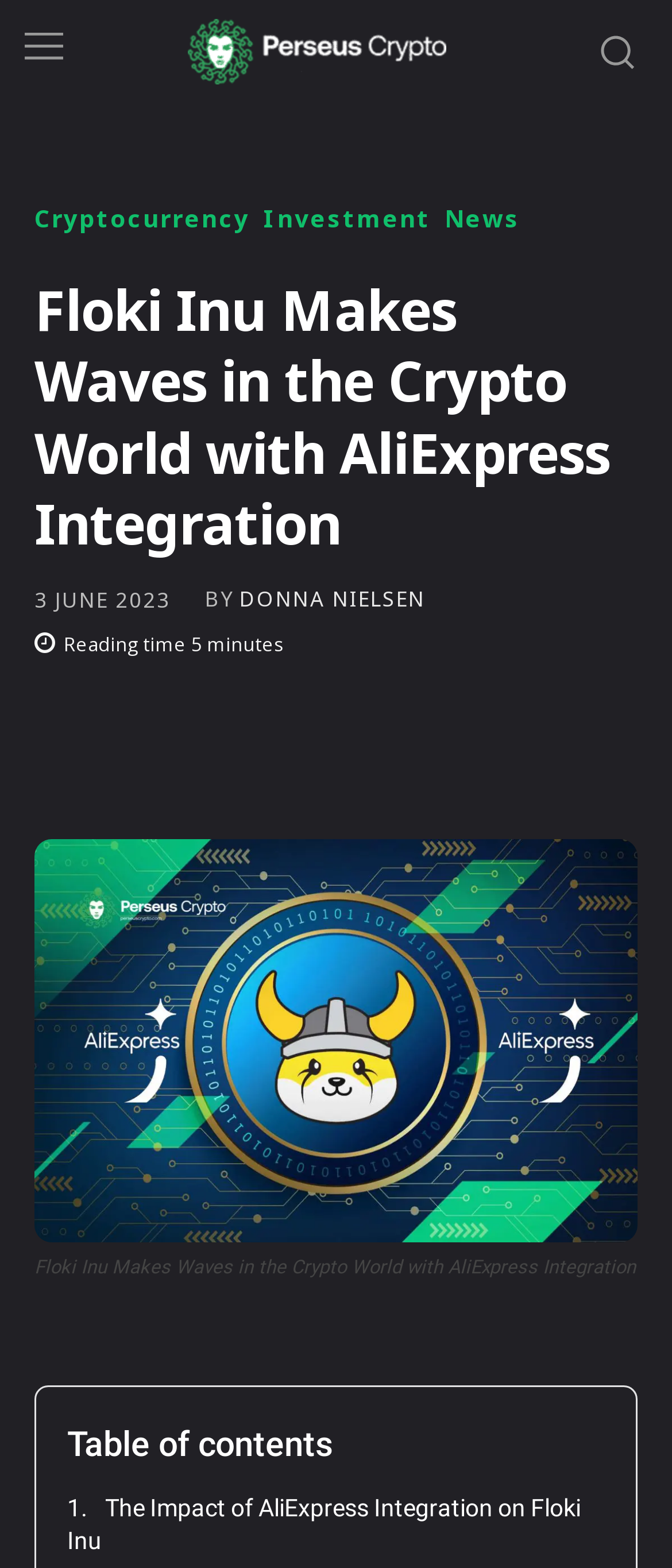Can you determine the main header of this webpage?

Floki Inu Makes Waves in the Crypto World with AliExpress Integration